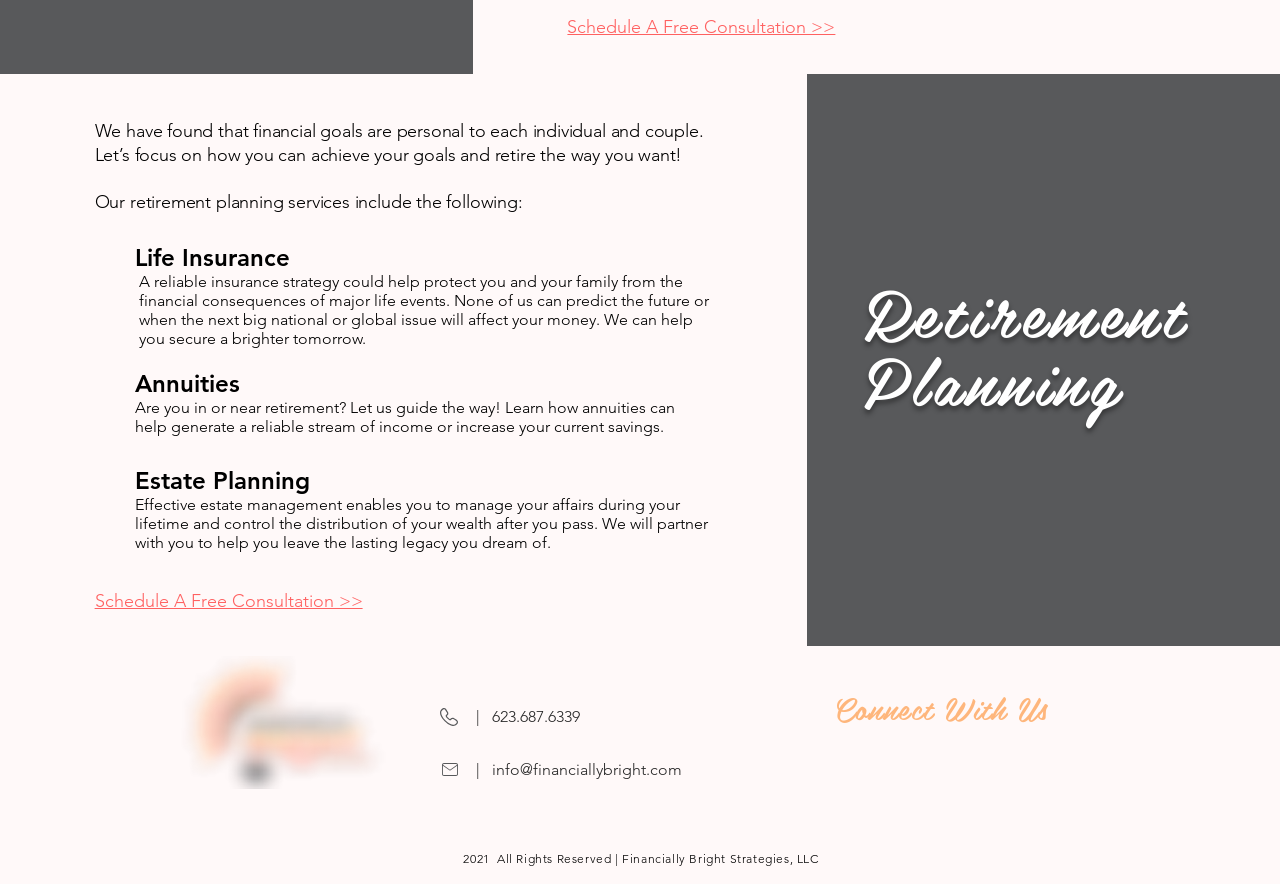What services does the company offer?
Based on the image, give a one-word or short phrase answer.

Retirement planning, life insurance, annuities, estate planning